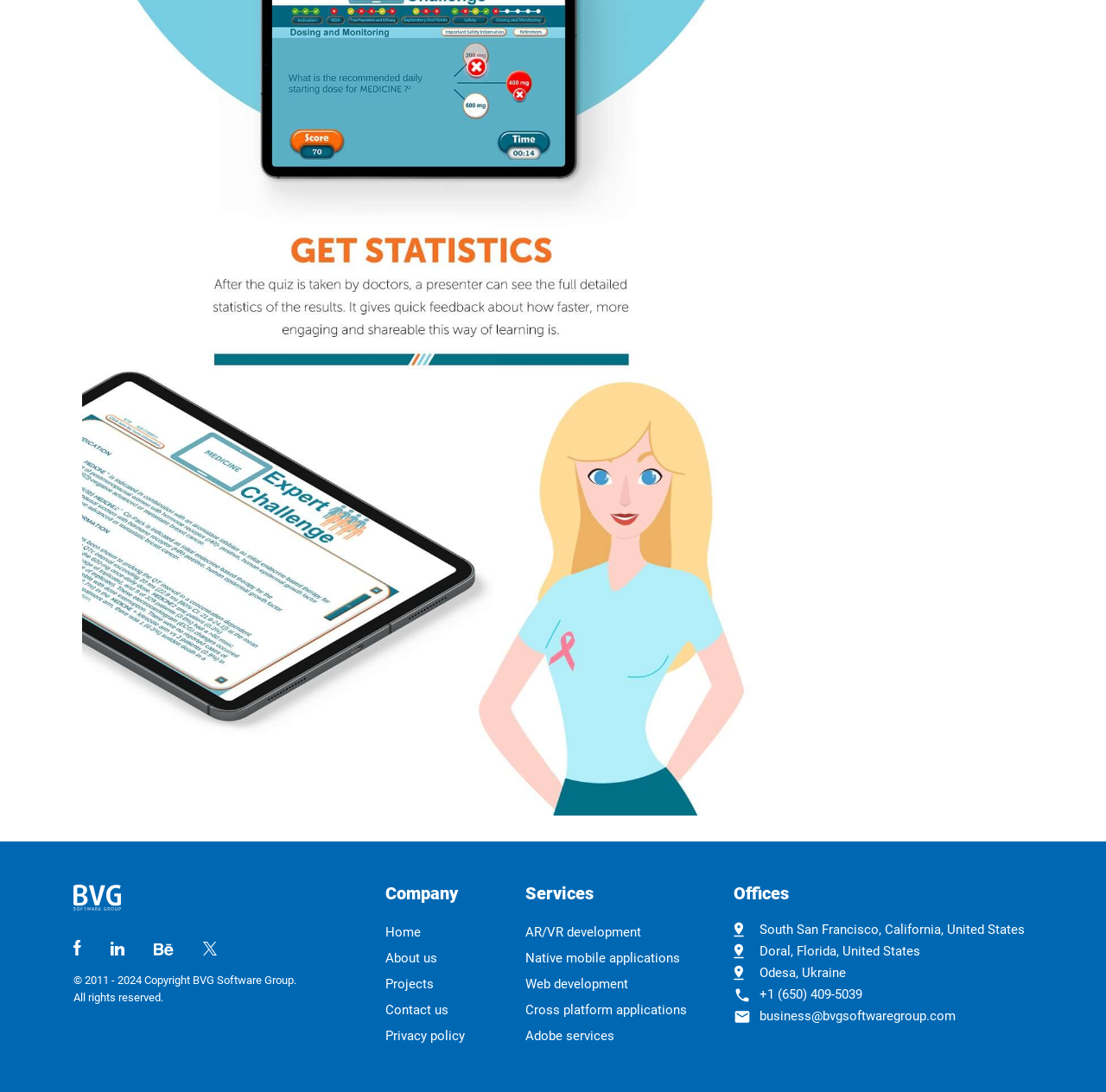Given the following UI element description: "Contact us", find the bounding box coordinates in the webpage screenshot.

[0.349, 0.913, 0.451, 0.937]